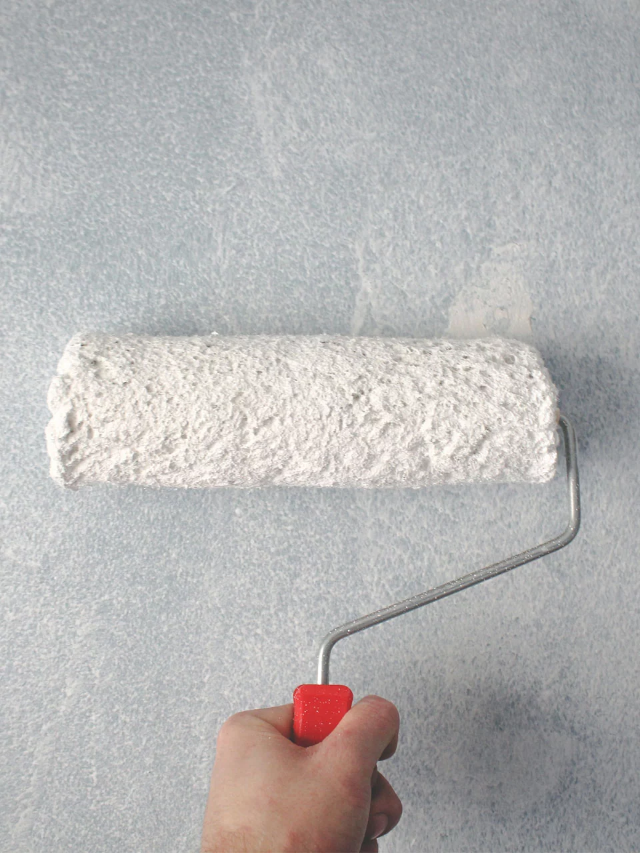Based on the image, please respond to the question with as much detail as possible:
What type of project is being highlighted in the image?

The question asks about the type of project being highlighted in the image. By analyzing the caption, I understand that the image is showcasing a home improvement project, specifically interior painting, which is one of the services offered by Black Bear Window Washing.